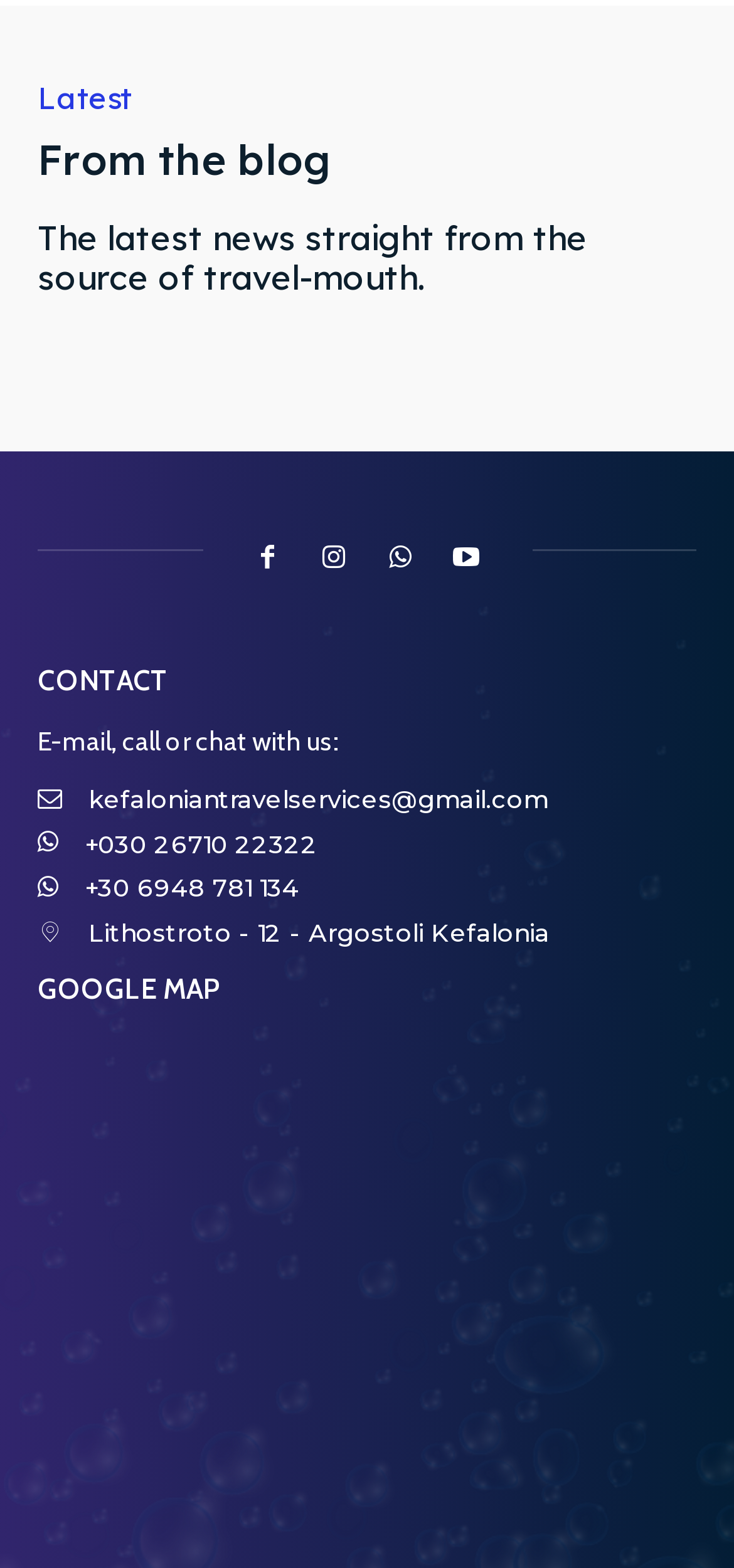Determine the bounding box coordinates of the clickable element to achieve the following action: 'Read from the blog'. Provide the coordinates as four float values between 0 and 1, formatted as [left, top, right, bottom].

[0.051, 0.087, 0.451, 0.118]